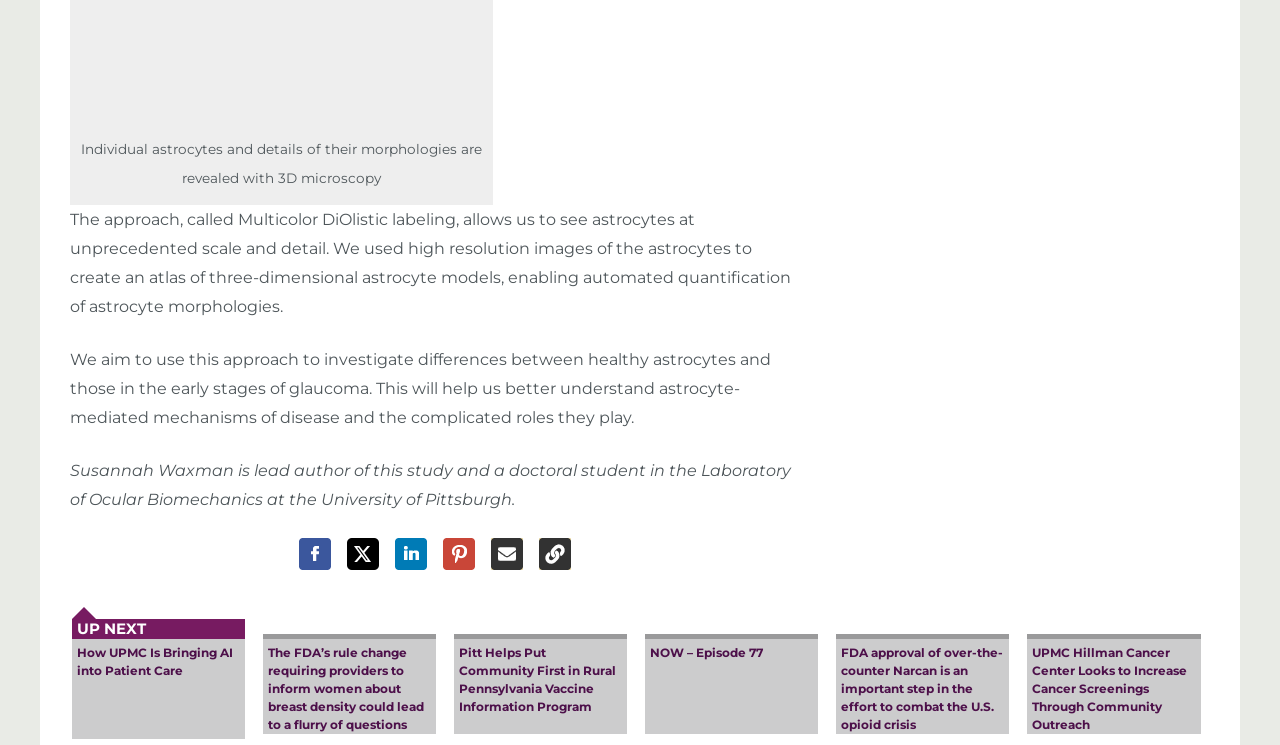Find the bounding box coordinates for the area you need to click to carry out the instruction: "Learn about FDA's rule change on breast density". The coordinates should be four float numbers between 0 and 1, indicated as [left, top, right, bottom].

[0.206, 0.797, 0.341, 0.985]